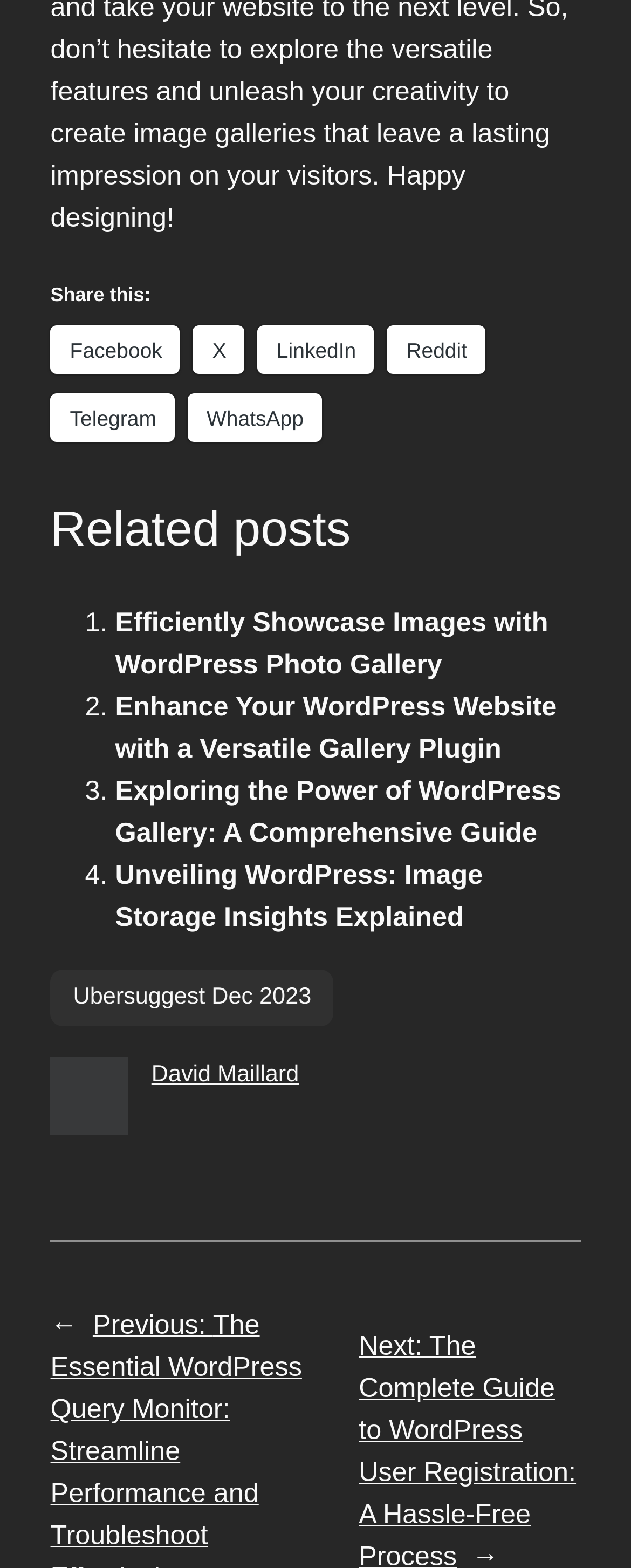Refer to the screenshot and give an in-depth answer to this question: How many related posts are listed?

I counted the number of links under the 'Related posts' heading, which includes four related posts with list markers 1, 2, 3, and 4.